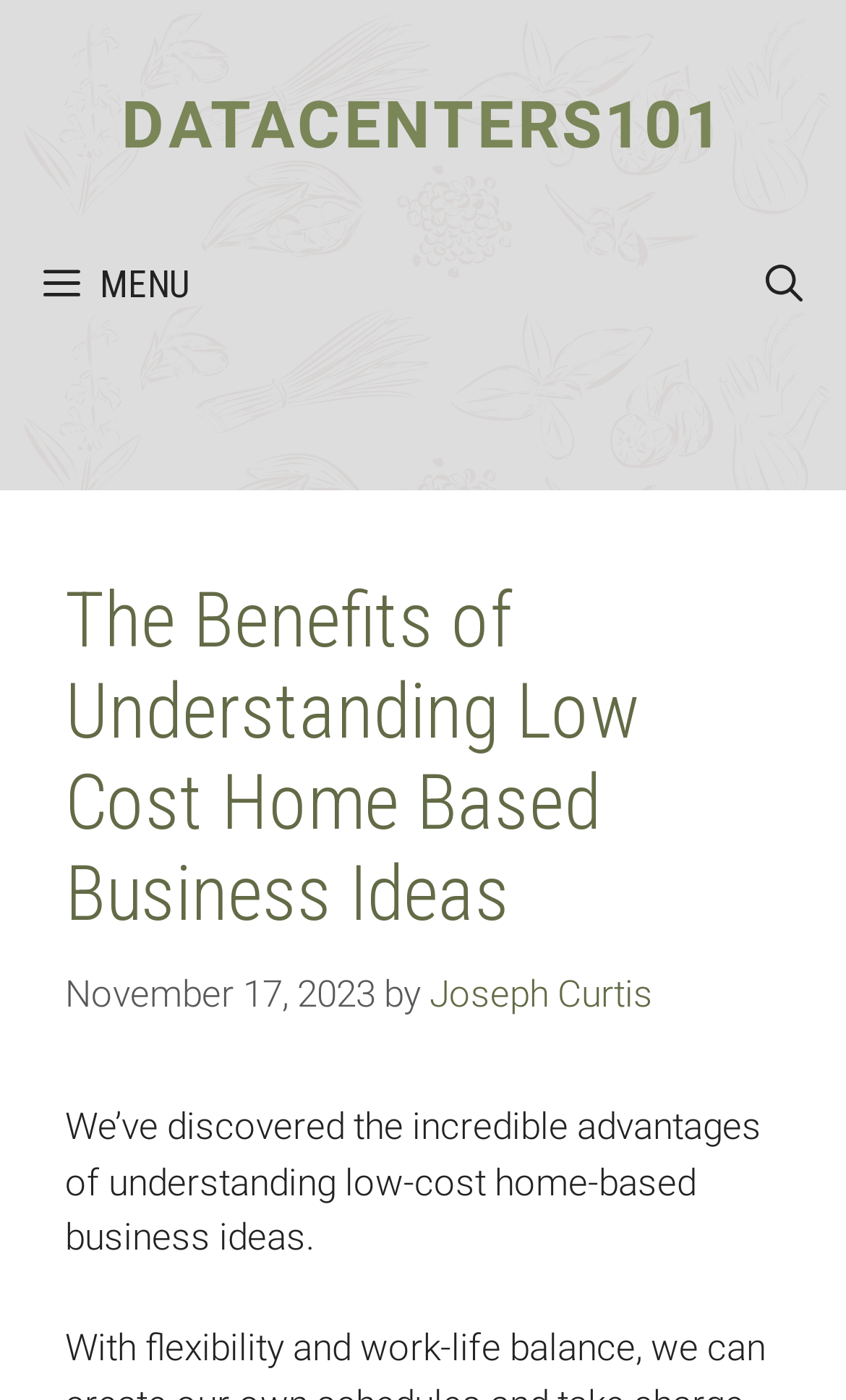Given the description of the UI element: "DataCenters101", predict the bounding box coordinates in the form of [left, top, right, bottom], with each value being a float between 0 and 1.

[0.144, 0.062, 0.856, 0.116]